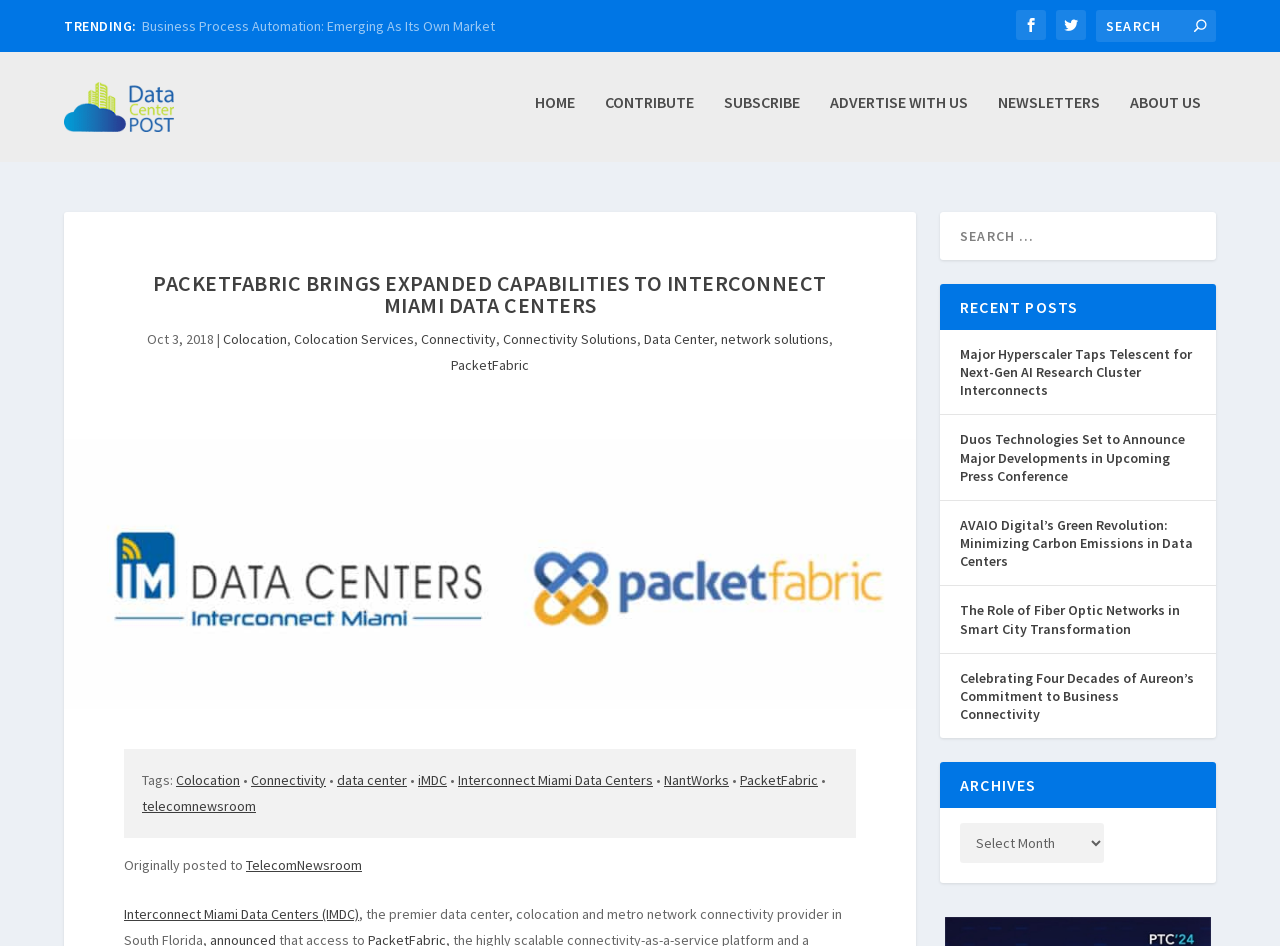Locate the bounding box coordinates of the area that needs to be clicked to fulfill the following instruction: "Visit the Data Center POST homepage". The coordinates should be in the format of four float numbers between 0 and 1, namely [left, top, right, bottom].

[0.05, 0.087, 0.153, 0.15]